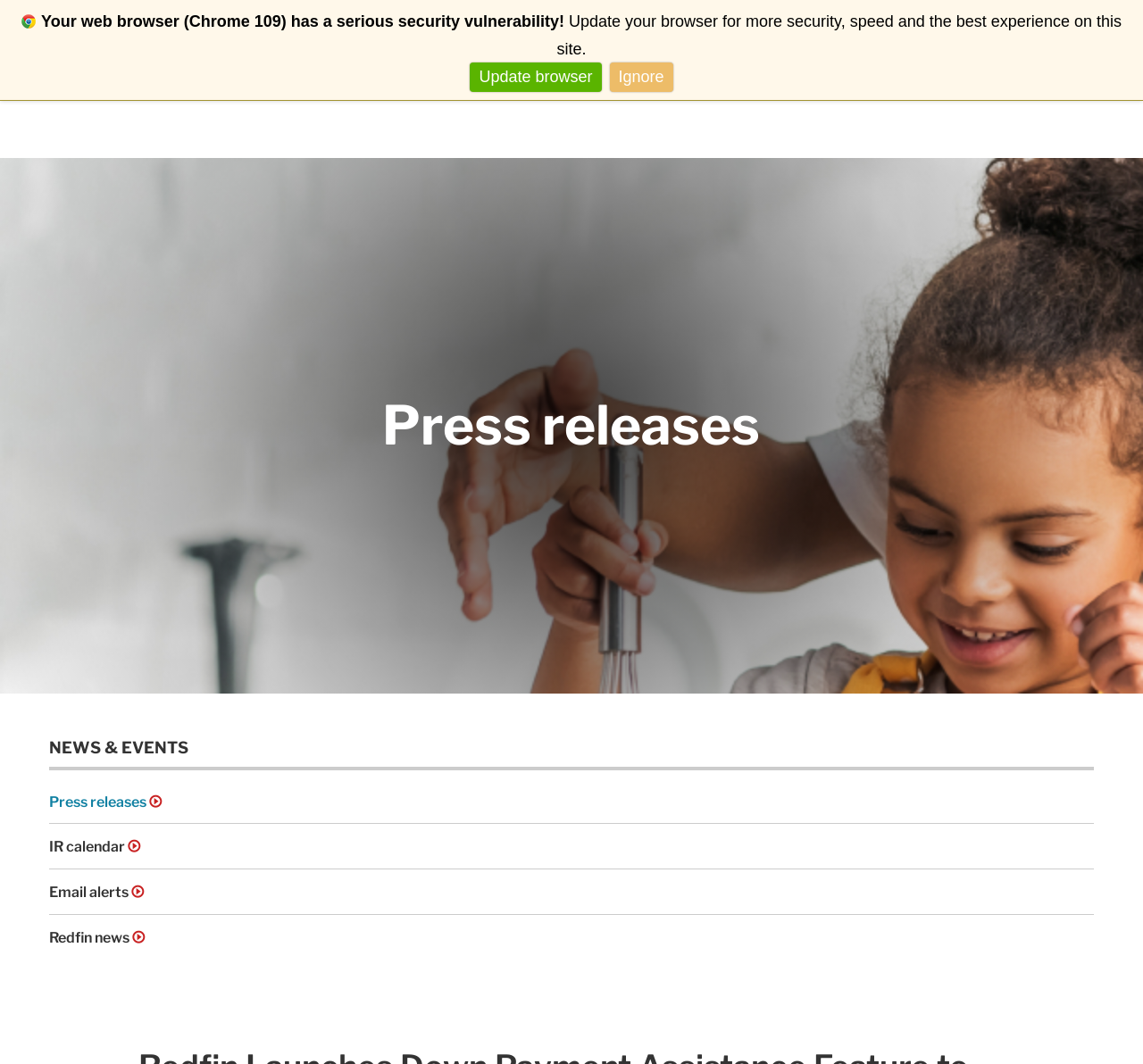How many news and events categories are available?
Using the screenshot, give a one-word or short phrase answer.

4